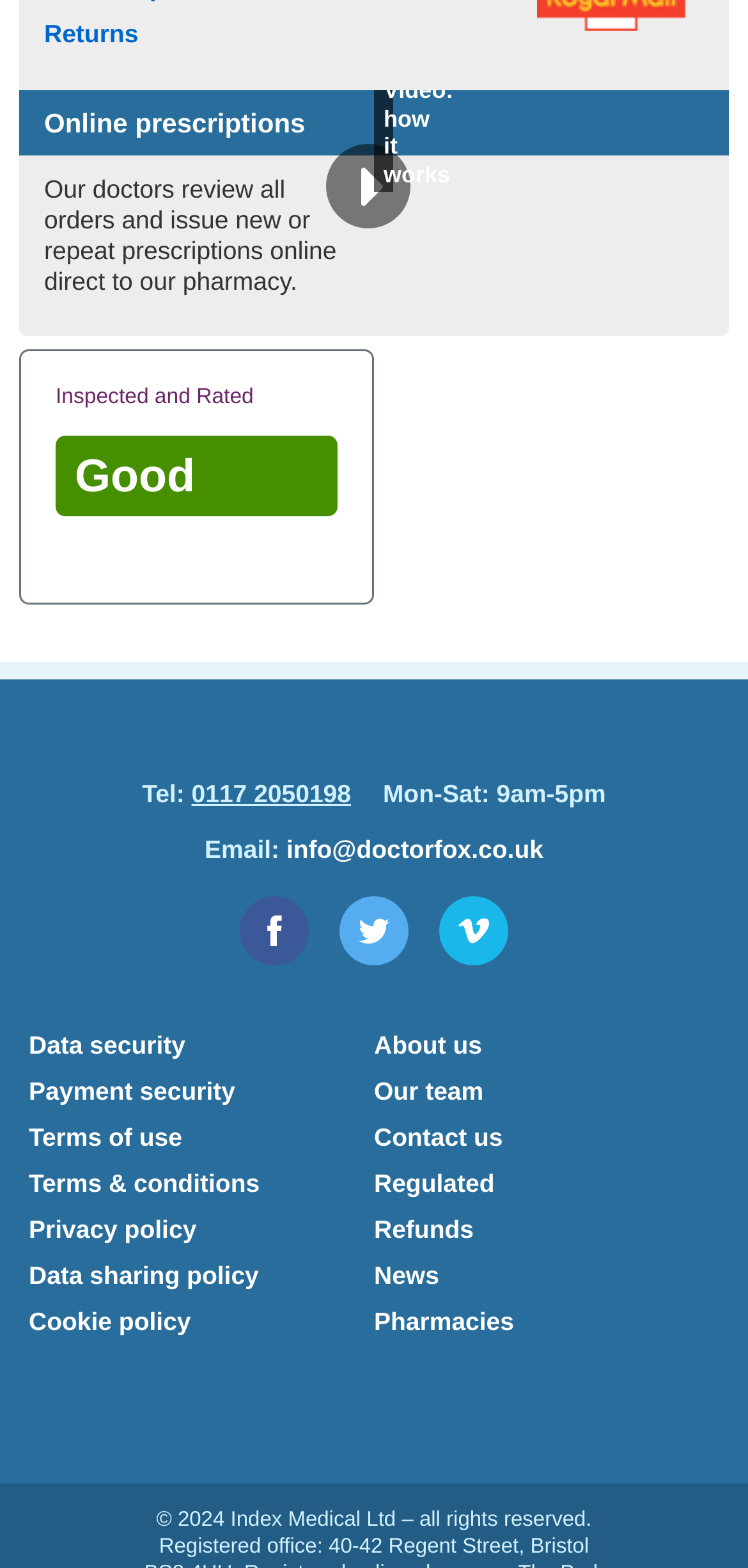What is the rating of this website?
Could you answer the question in a detailed manner, providing as much information as possible?

The website displays a rating of 'Good' in the link element with ID 252, indicating that it has been inspected and rated as good.